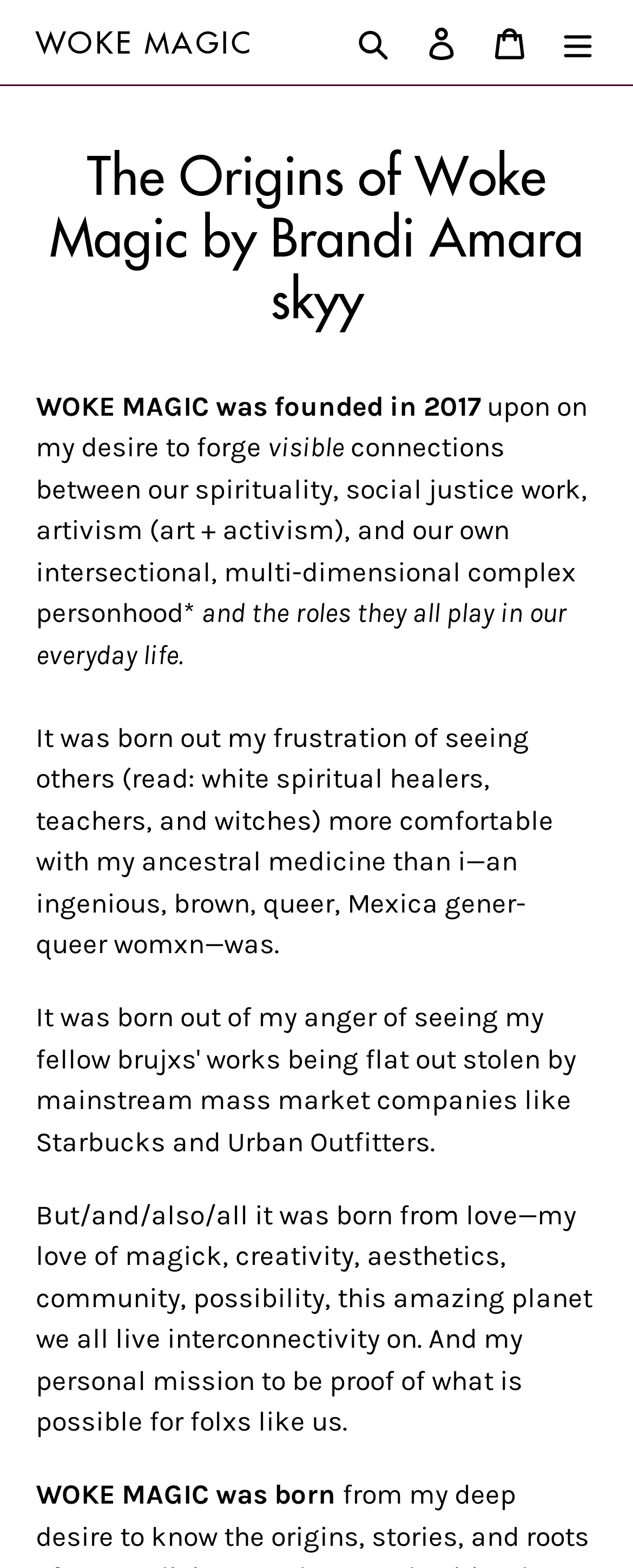Utilize the details in the image to thoroughly answer the following question: What is the purpose of WOKE MAGIC?

According to the text, WOKE MAGIC was founded upon the desire to forge visible connections between our spirituality, social justice work, artivism, and our own intersectional, multi-dimensional complex personhood. This suggests that the purpose of WOKE MAGIC is to bring together these different aspects of life.